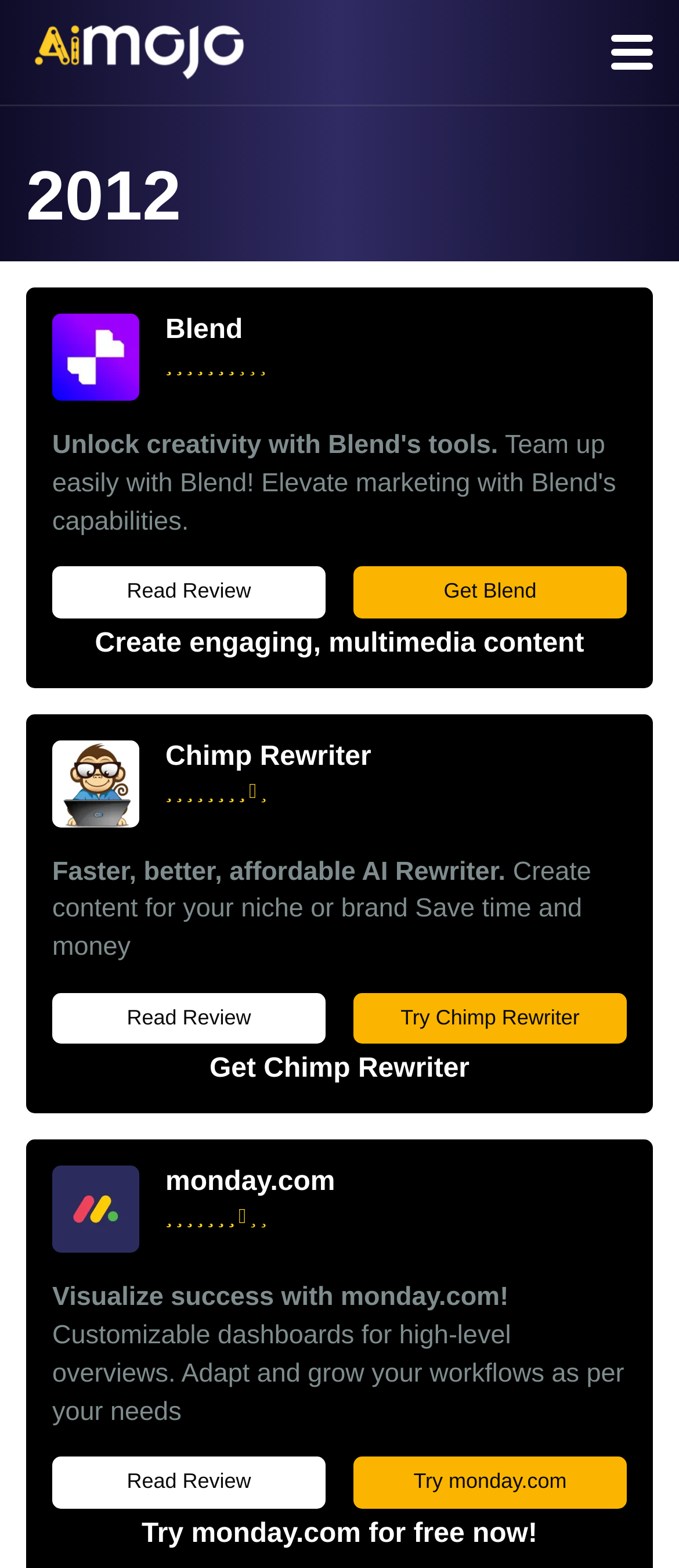How many 'Read Review' links are there on this page?
Refer to the screenshot and deliver a thorough answer to the question presented.

I searched for the 'Read Review' link text and found three instances of it on the page, each corresponding to a different AI tool.